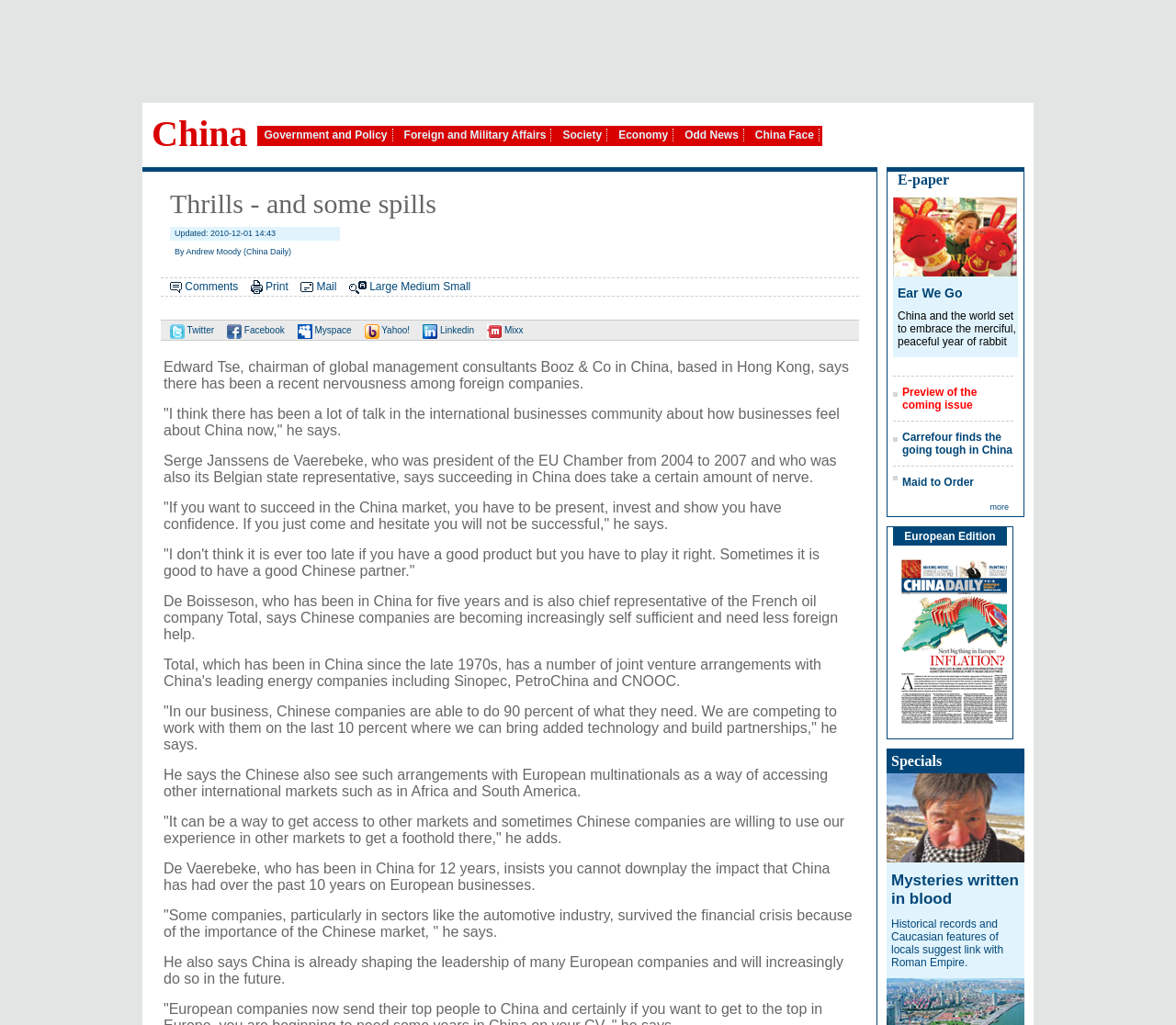How many social media links are present?
Provide a well-explained and detailed answer to the question.

Upon examining the webpage, I count 7 social media links, including Twitter, Facebook, Myspace, Yahoo!, Linkedin, and Mixx, which are located at the bottom of the page.